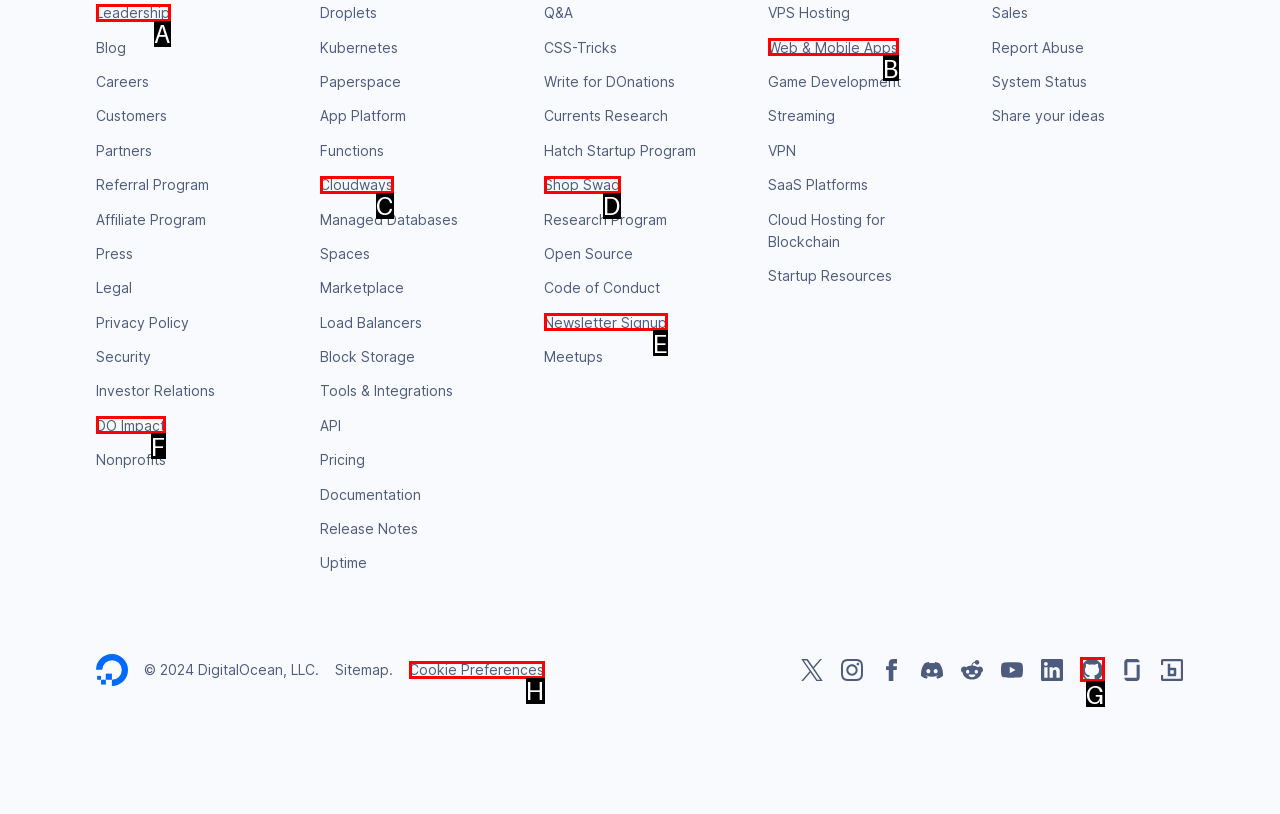Select the option that fits this description: Web & Mobile Apps
Answer with the corresponding letter directly.

B